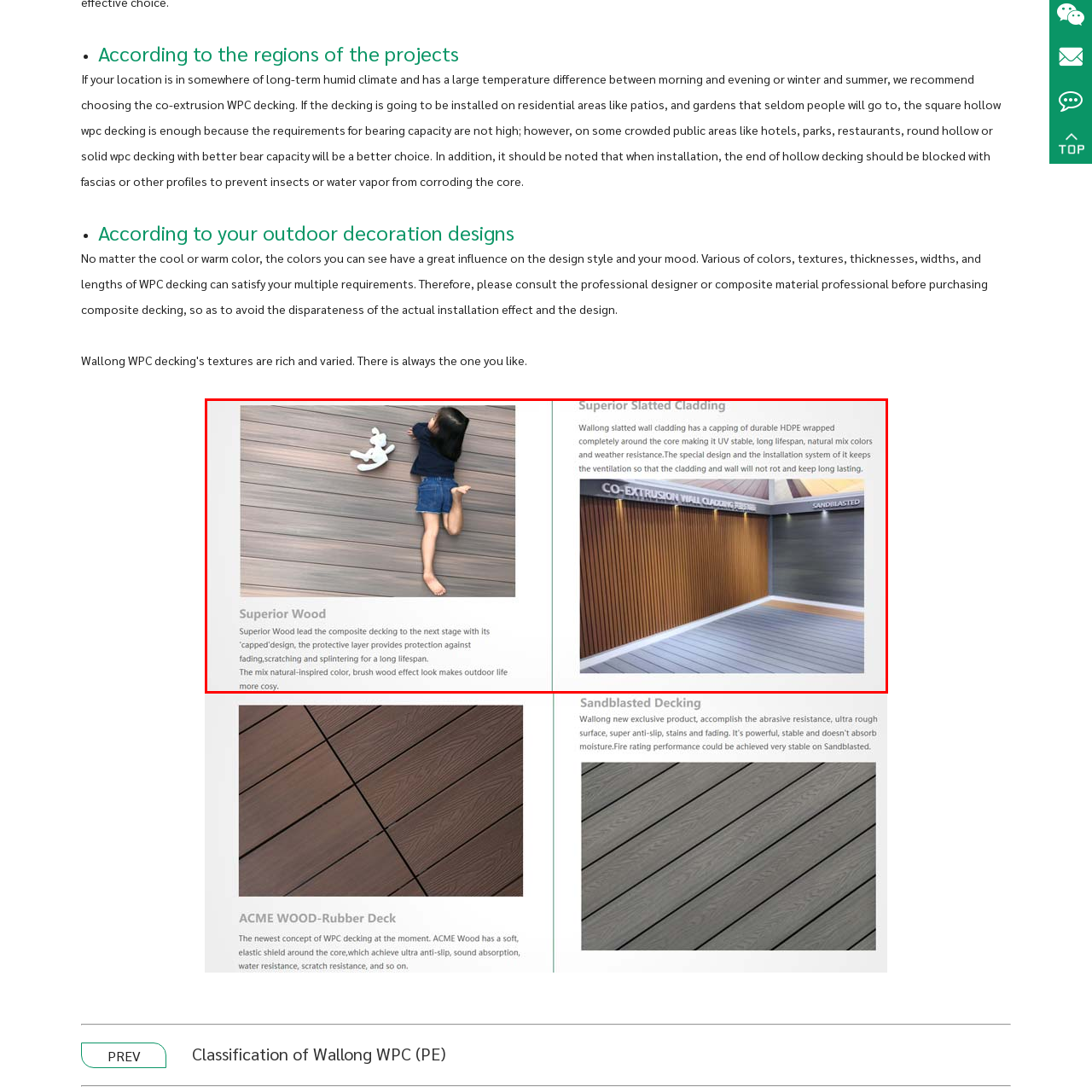Thoroughly describe the scene captured inside the red-bordered section of the image.

The image showcases a beautifully designed outdoor space featuring Superior Wood composite decking. A child playfully interacts with a toy on the fashionable decking, emphasizing the material's family-friendly appeal. The decking is crafted with a 'capped' design that protects it against fading, scratching, and splintering, ensuring durability and longevity. The natural-inspired look adds warmth and coziness to outdoor settings, making it an ideal choice for patios and gardens. This innovative decking solution leads the market in quality and aesthetic, perfect for creating welcoming outdoor environments.